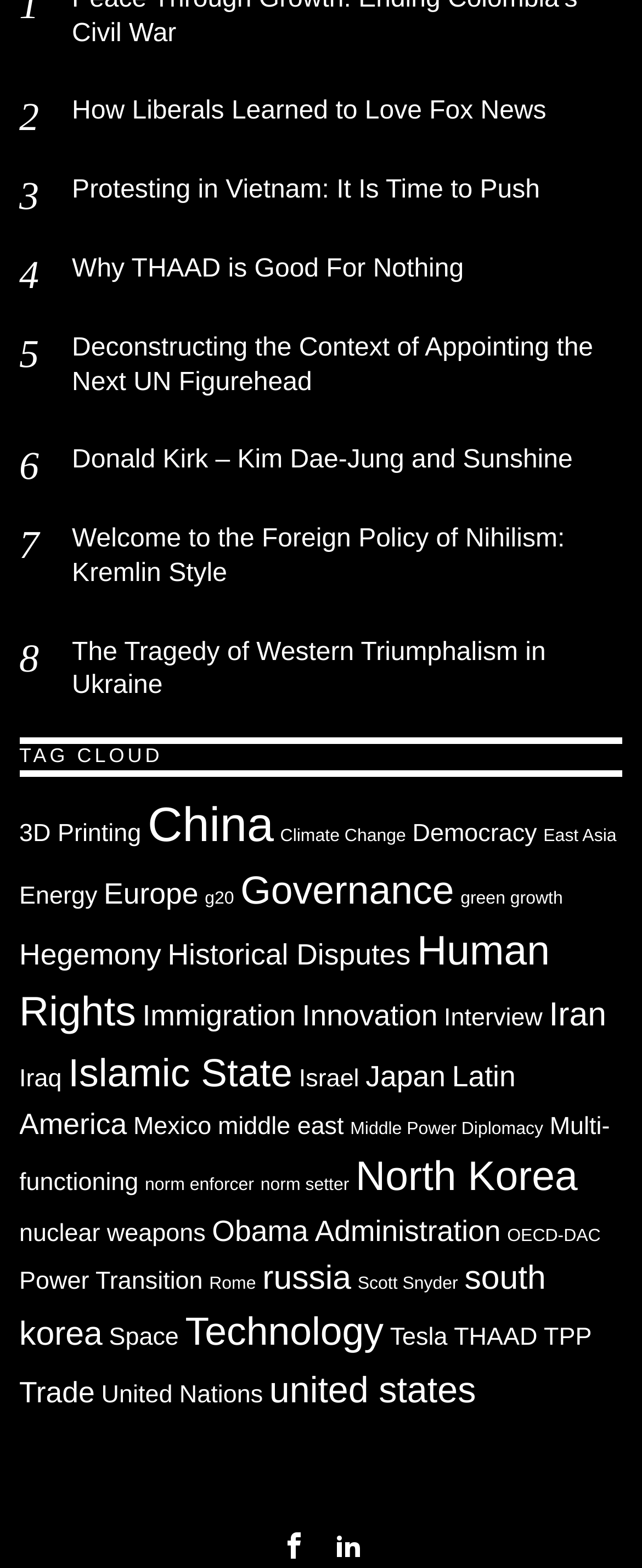How many articles are listed on the page?
Analyze the screenshot and provide a detailed answer to the question.

I counted the number of link elements under the root element, excluding the 'Tag Cloud' and 'the policy wire' elements. There are 7 link elements, which likely represent the articles listed on the page.